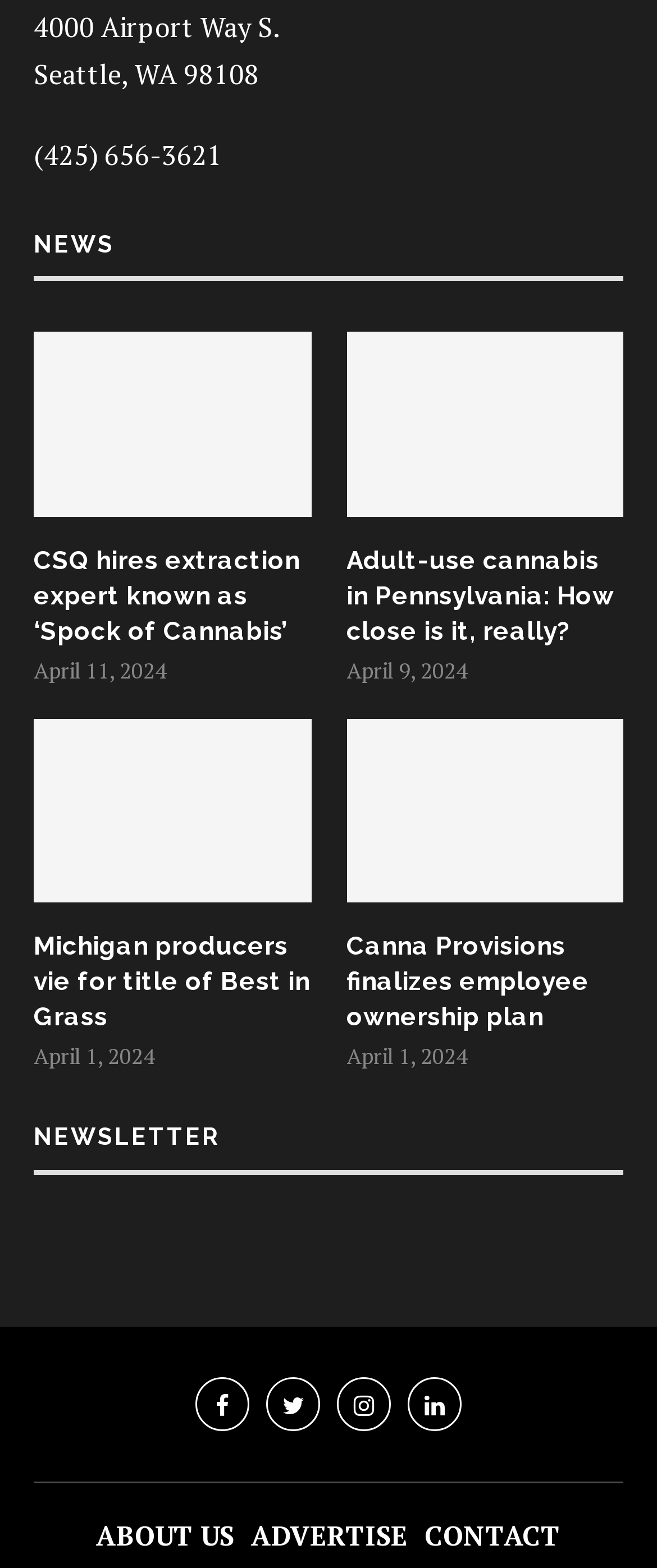Can you specify the bounding box coordinates for the region that should be clicked to fulfill this instruction: "view September 2020".

None